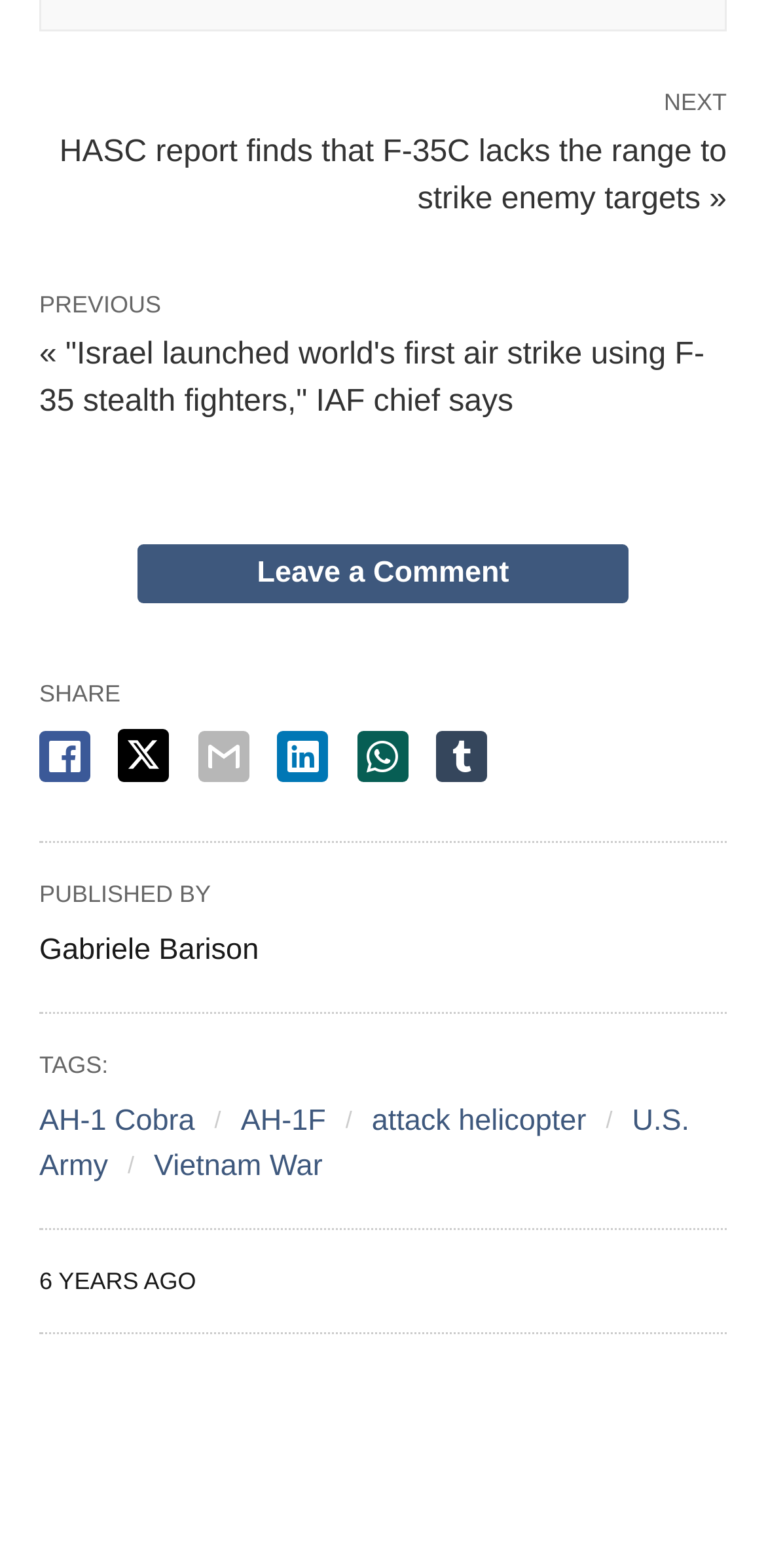Determine the bounding box coordinates of the section to be clicked to follow the instruction: "Share on Facebook". The coordinates should be given as four float numbers between 0 and 1, formatted as [left, top, right, bottom].

[0.051, 0.466, 0.118, 0.499]